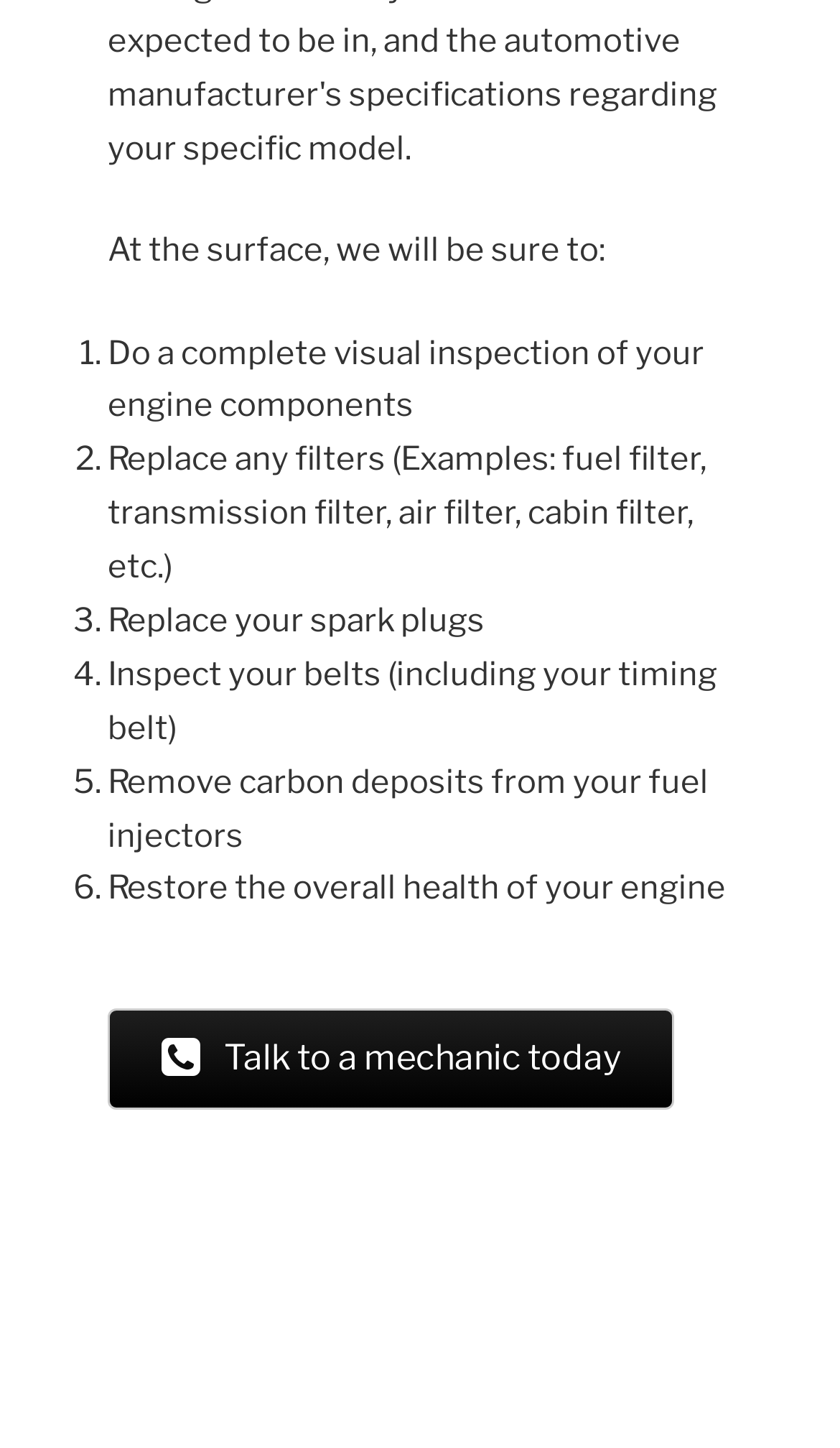What type of element is 'Tune-Up Time?'?
Please provide a single word or phrase based on the screenshot.

heading